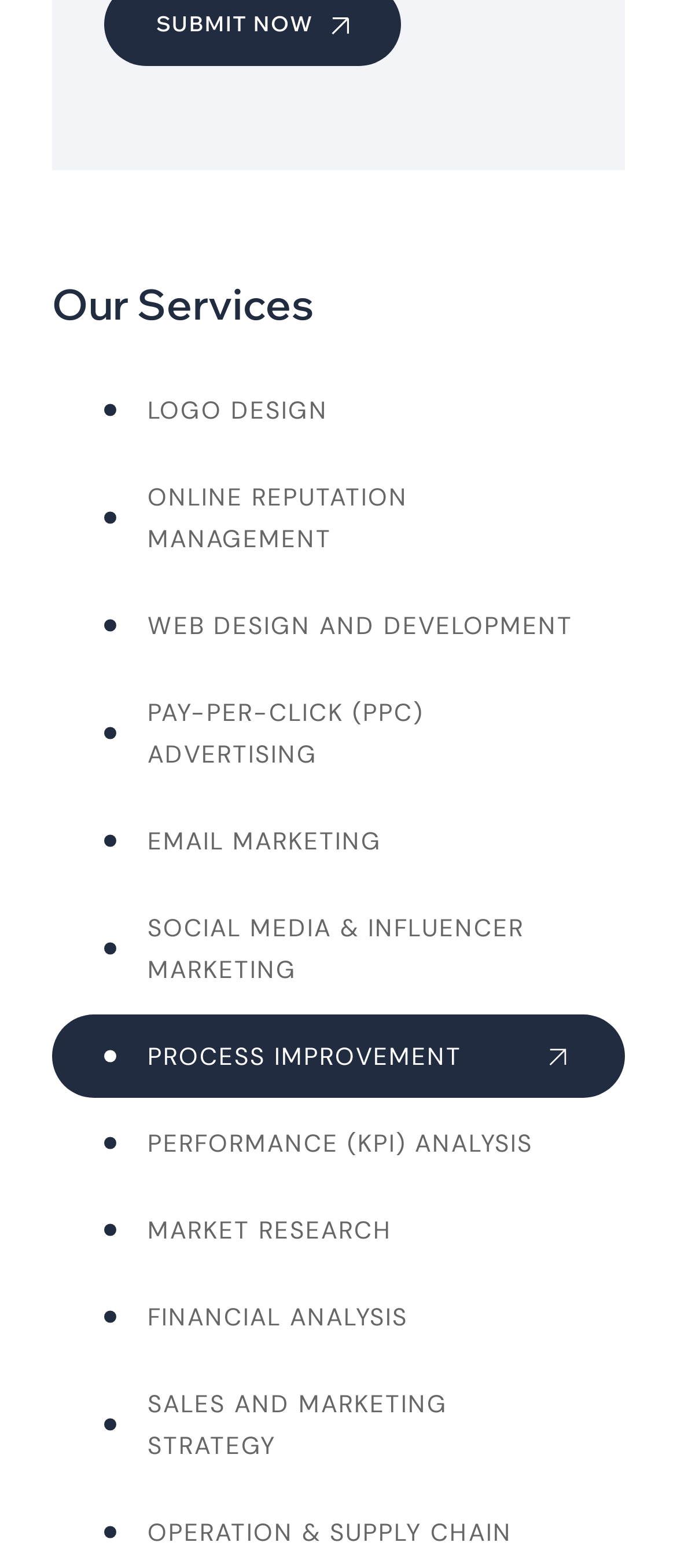Provide a one-word or brief phrase answer to the question:
What is the first service listed?

LOGO DESIGN